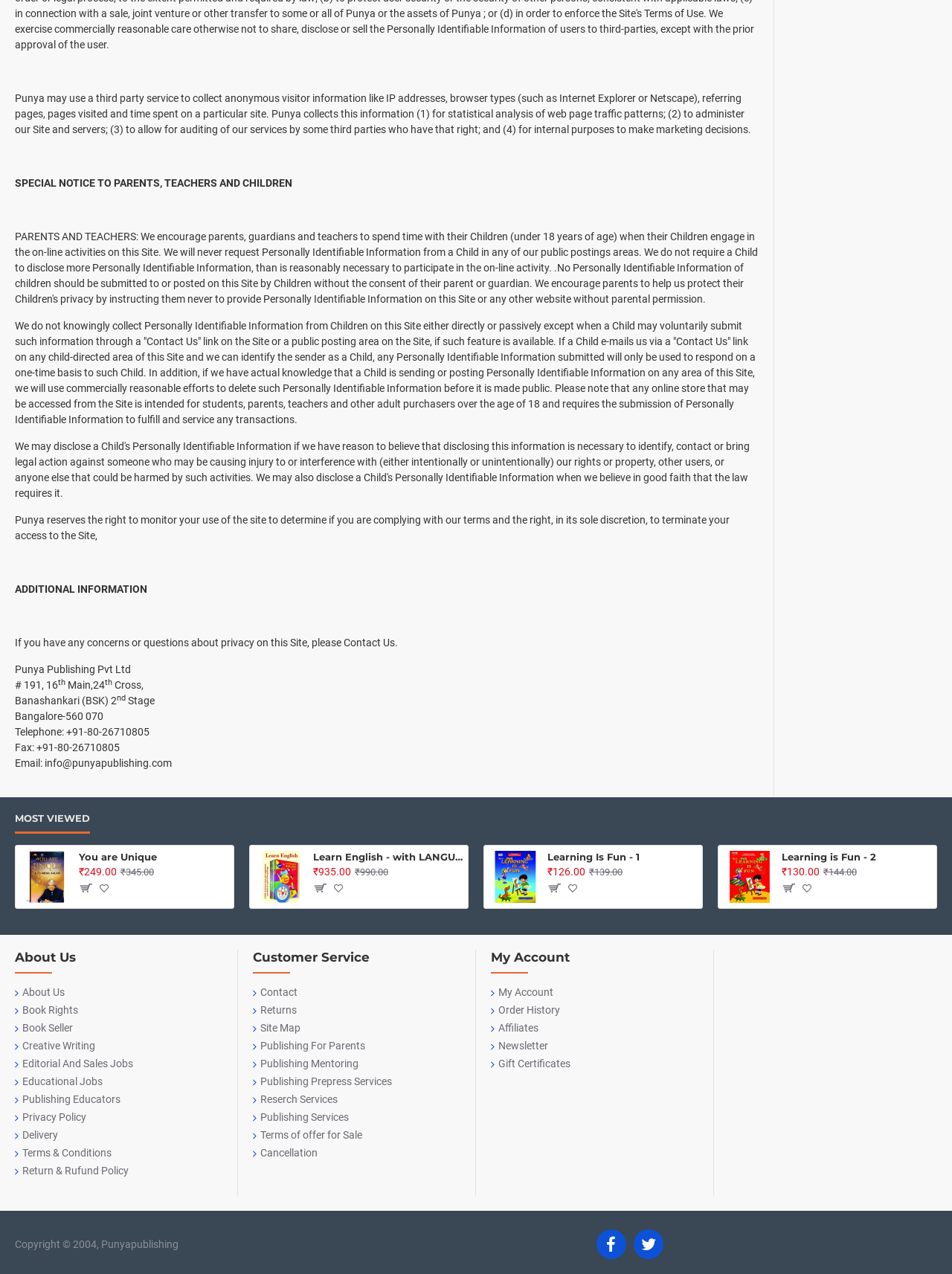Can you specify the bounding box coordinates for the region that should be clicked to fulfill this instruction: "Click on 'MOST VIEWED'".

[0.016, 0.637, 0.095, 0.653]